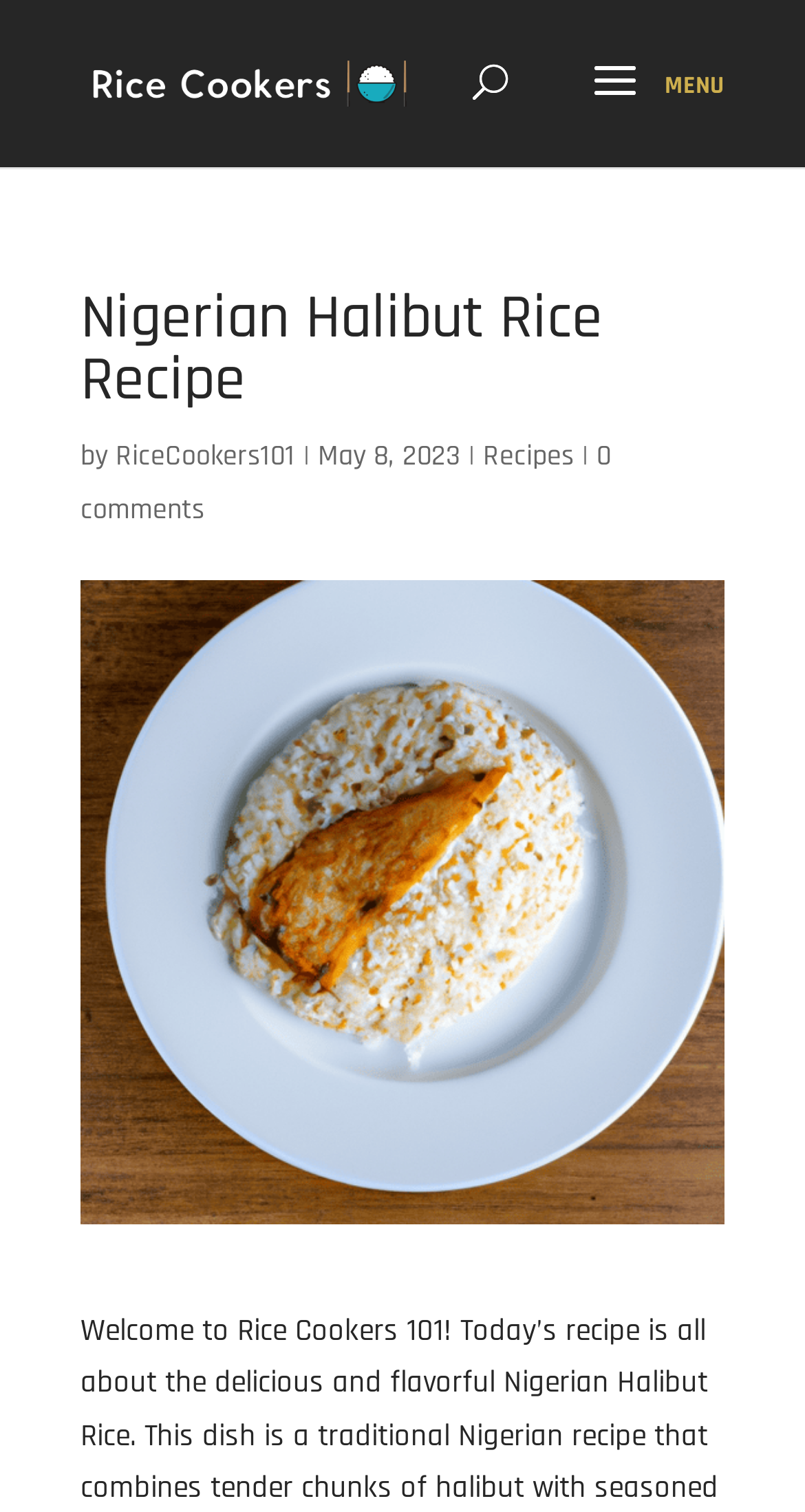Provide a single word or phrase answer to the question: 
What is the category of the recipe?

Recipes